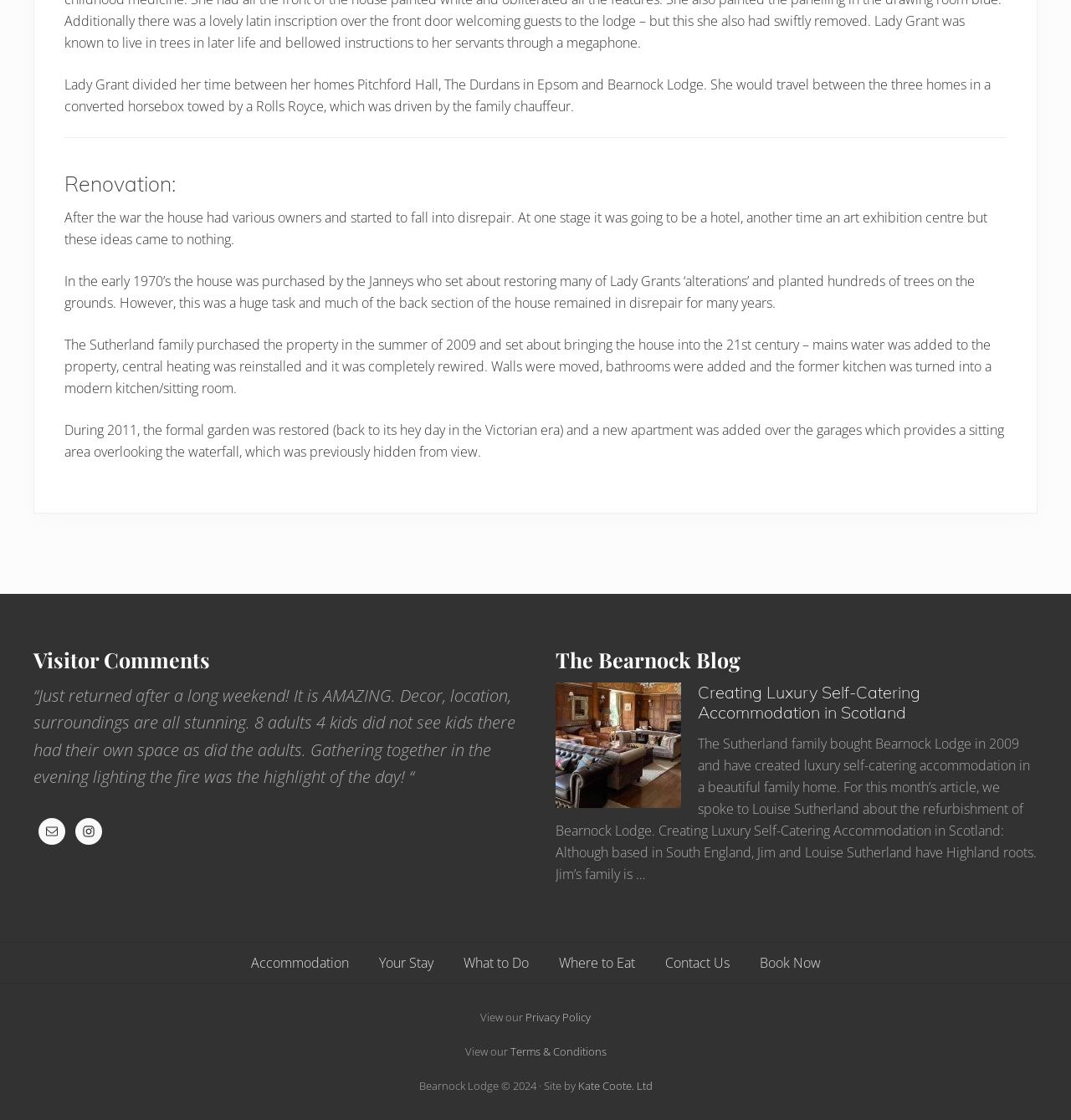Refer to the element description What to Do and identify the corresponding bounding box in the screenshot. Format the coordinates as (top-left x, top-left y, bottom-right x, bottom-right y) with values in the range of 0 to 1.

[0.418, 0.842, 0.507, 0.877]